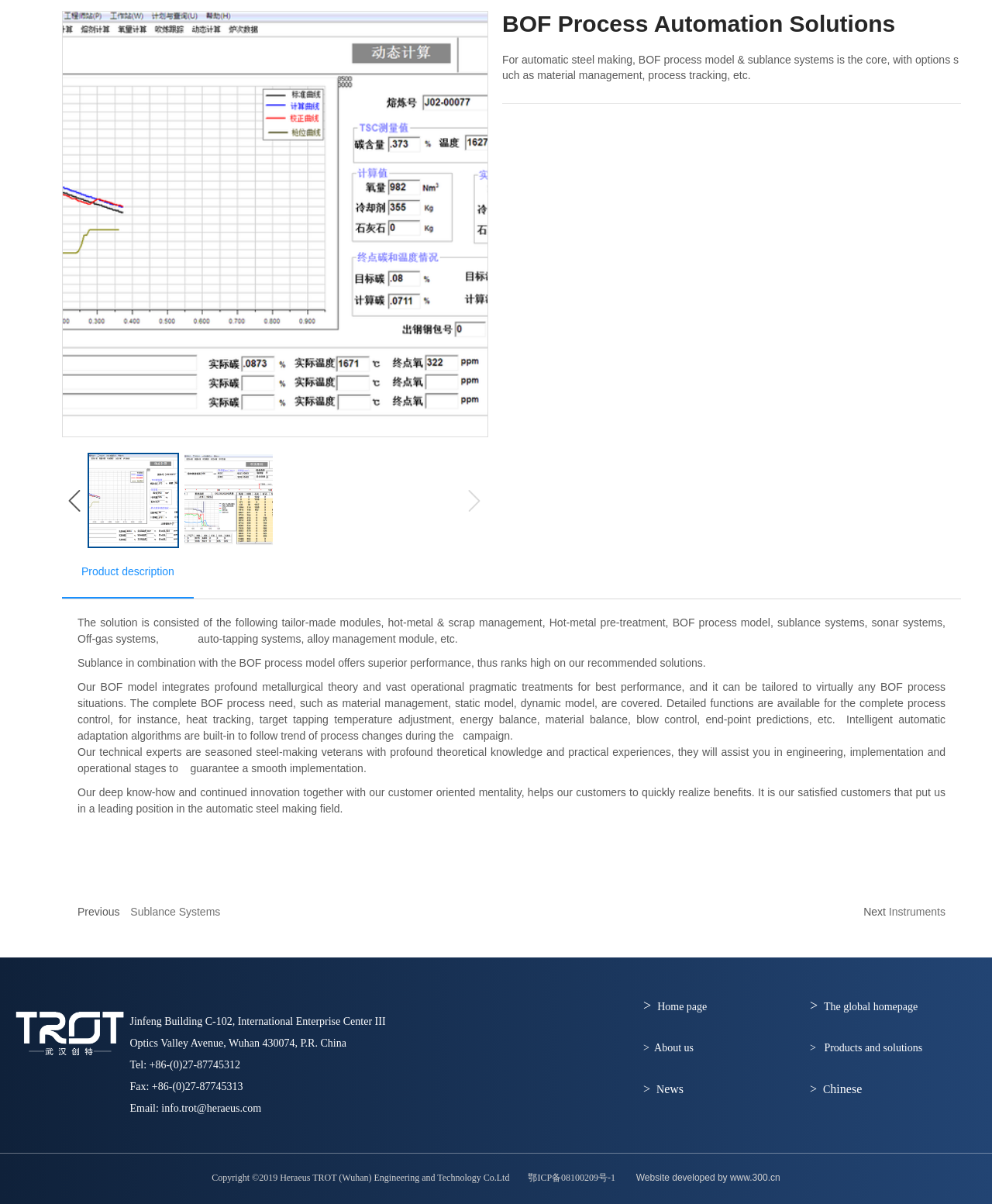Determine the bounding box coordinates in the format (top-left x, top-left y, bottom-right x, bottom-right y). Ensure all values are floating point numbers between 0 and 1. Identify the bounding box of the UI element described by: > N

[0.648, 0.899, 0.67, 0.91]